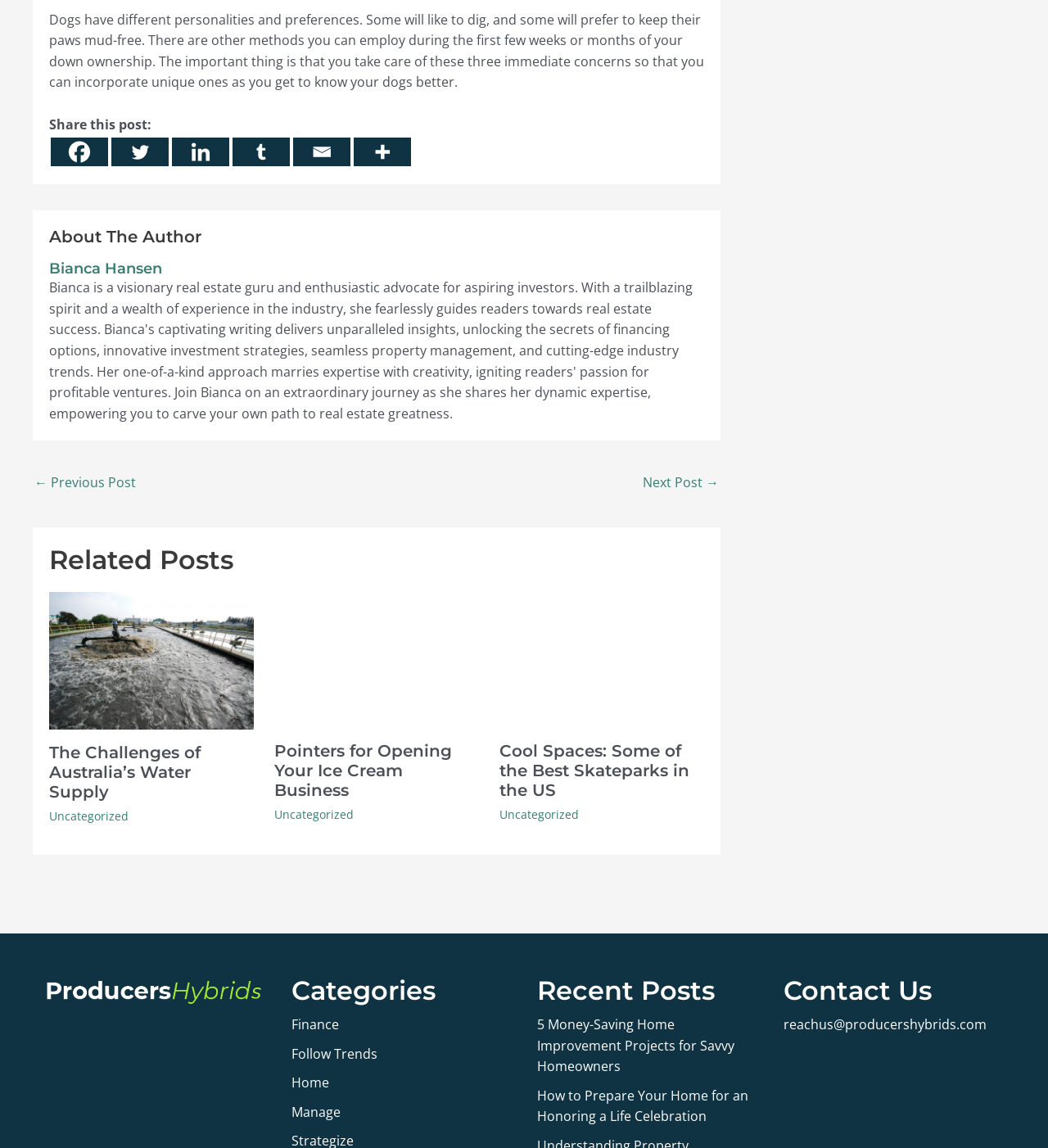Give a concise answer using one word or a phrase to the following question:
What is the author's name of the first article?

Bianca Hansen